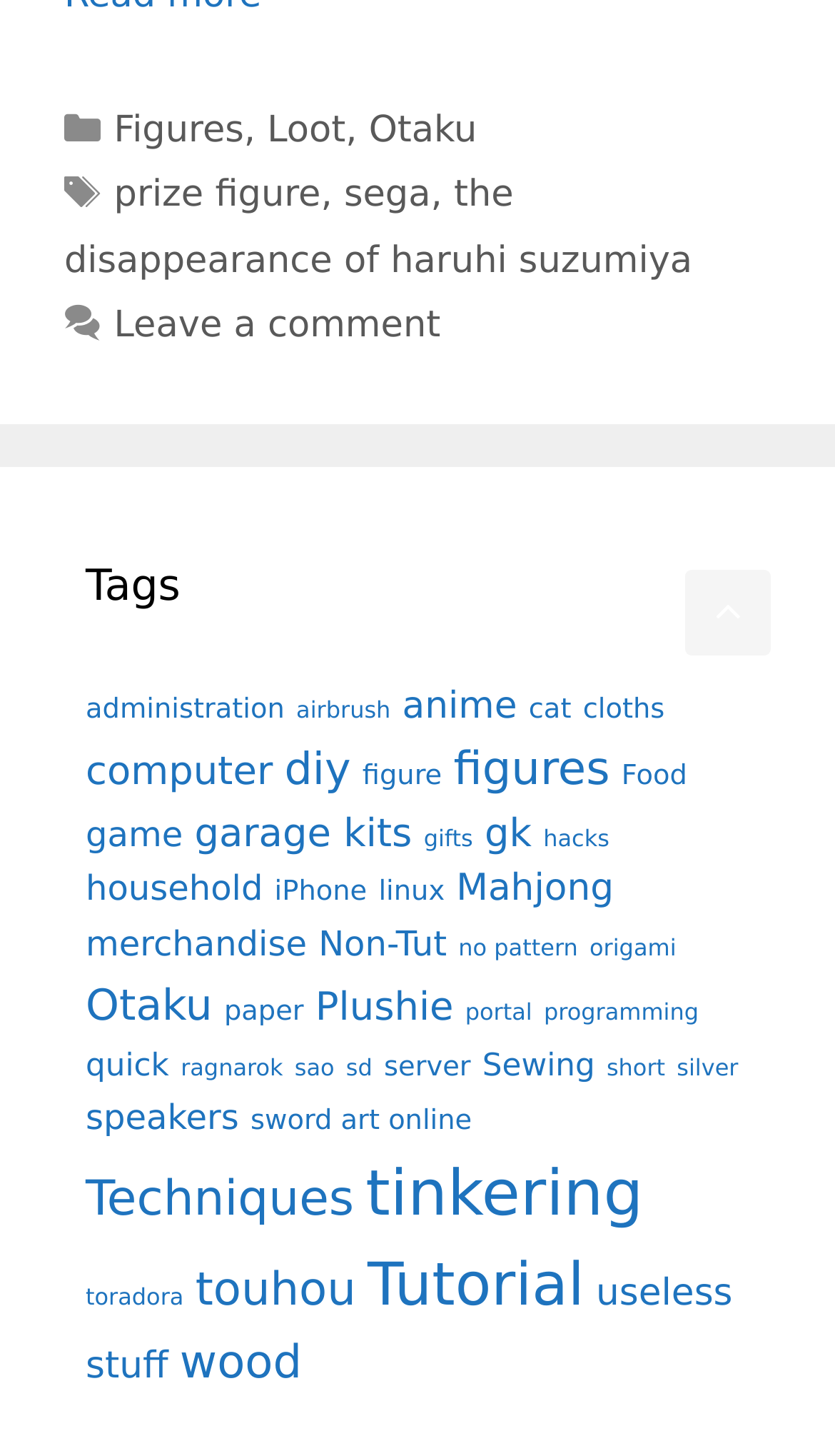Could you find the bounding box coordinates of the clickable area to complete this instruction: "Explore the 'Otaku' category"?

[0.442, 0.074, 0.571, 0.104]